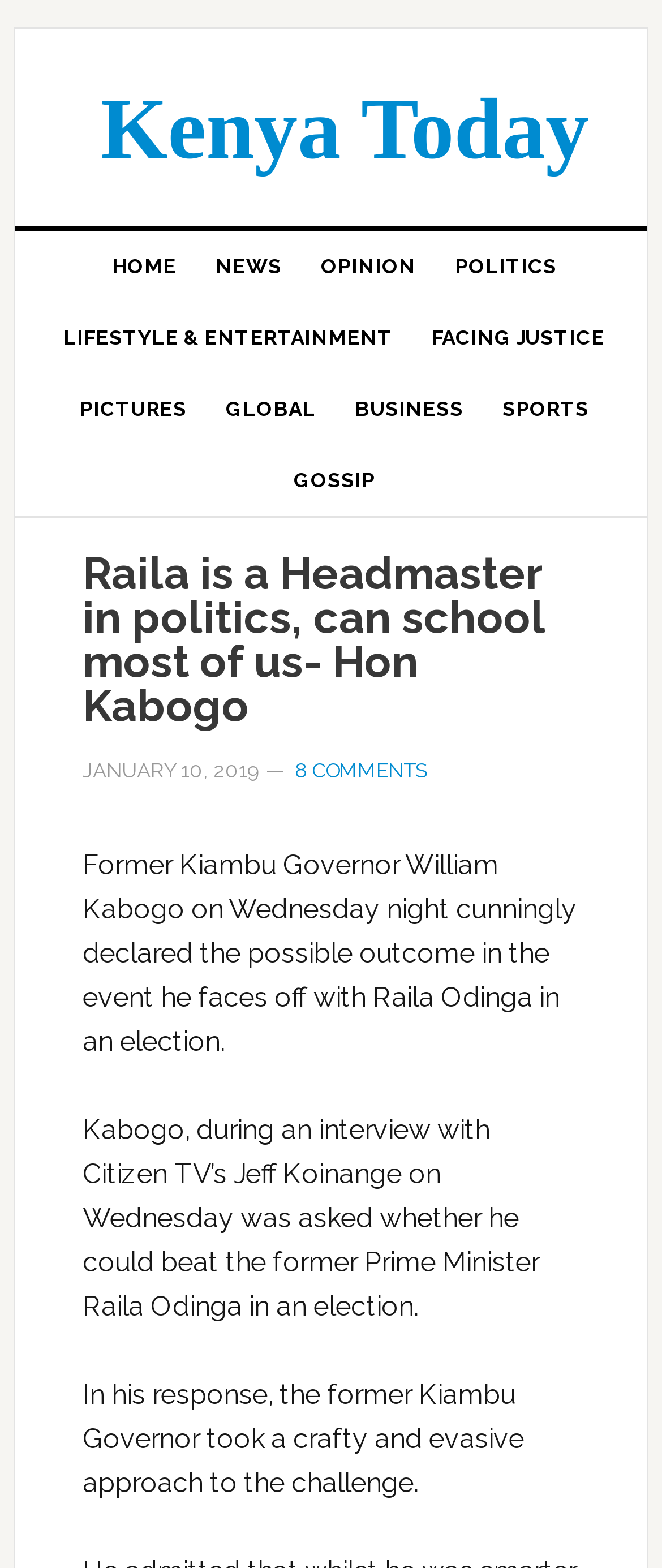What is the name of the TV channel where Kabogo was interviewed?
Please utilize the information in the image to give a detailed response to the question.

The answer can be found in the sentence 'Kabogo, during an interview with Citizen TV’s Jeff Koinange on Wednesday was asked whether he could beat the former Prime Minister Raila Odinga in an election.'